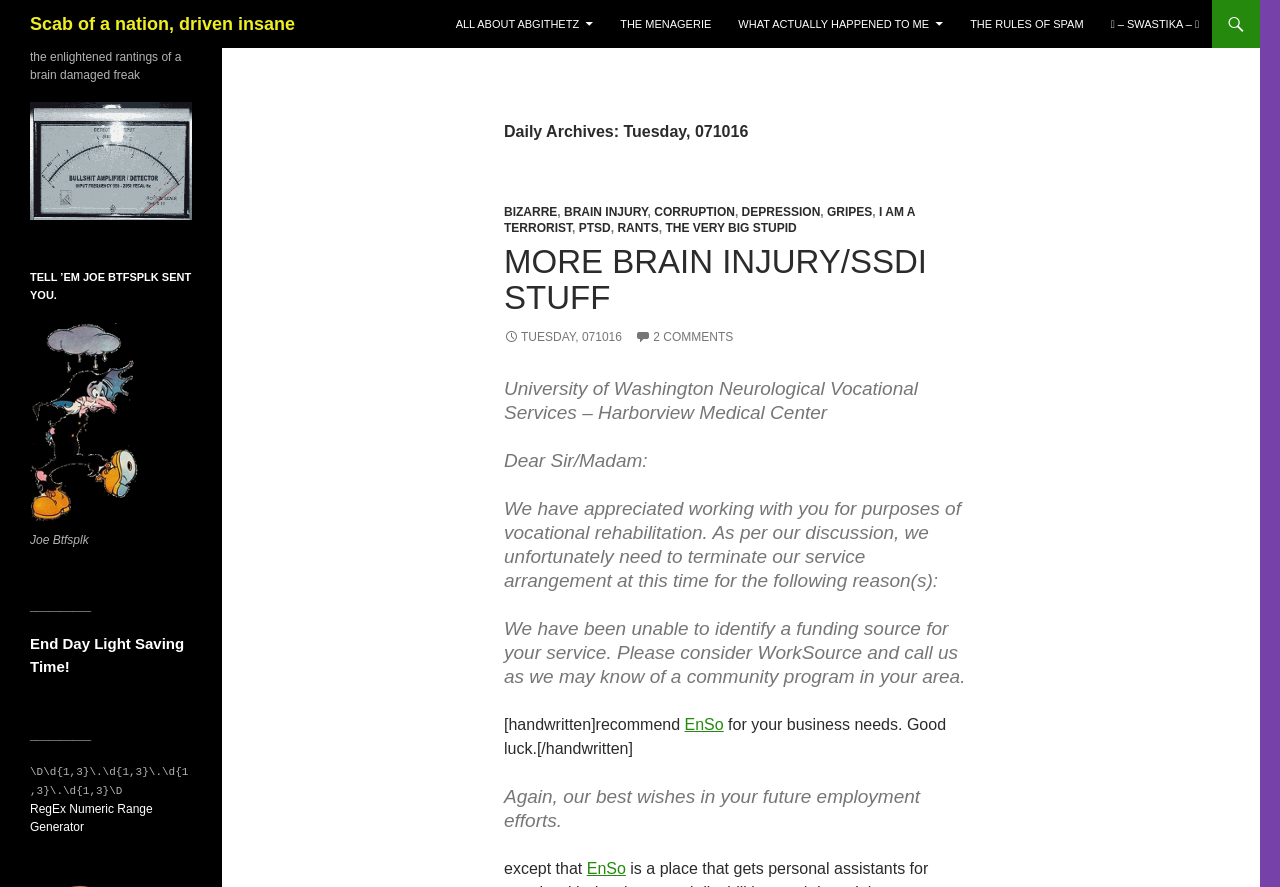Please identify the bounding box coordinates for the region that you need to click to follow this instruction: "Follow 'EnSo'".

[0.535, 0.807, 0.565, 0.826]